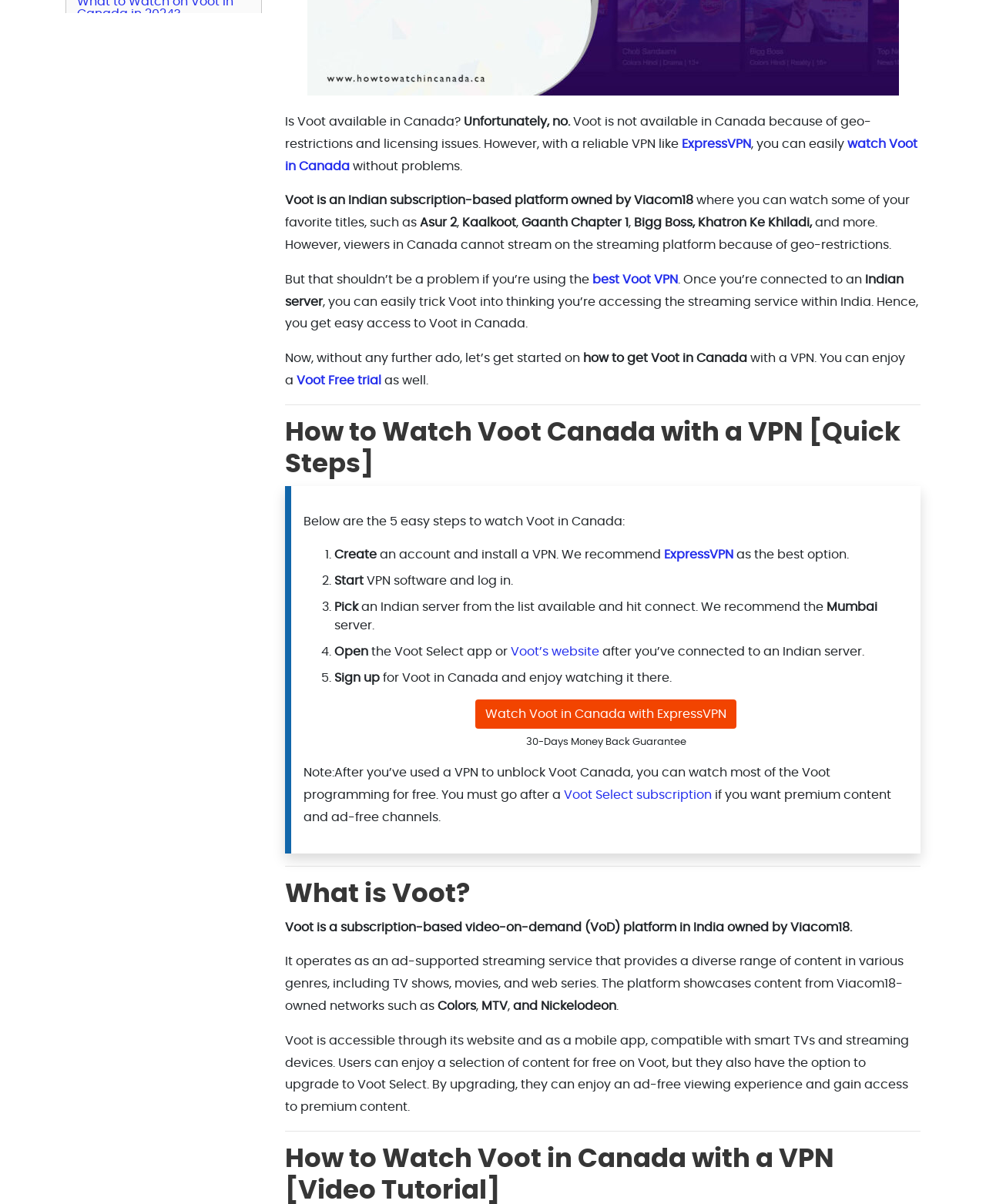Find the bounding box coordinates corresponding to the UI element with the description: "watch Voot in Canada". The coordinates should be formatted as [left, top, right, bottom], with values as floats between 0 and 1.

[0.289, 0.114, 0.93, 0.143]